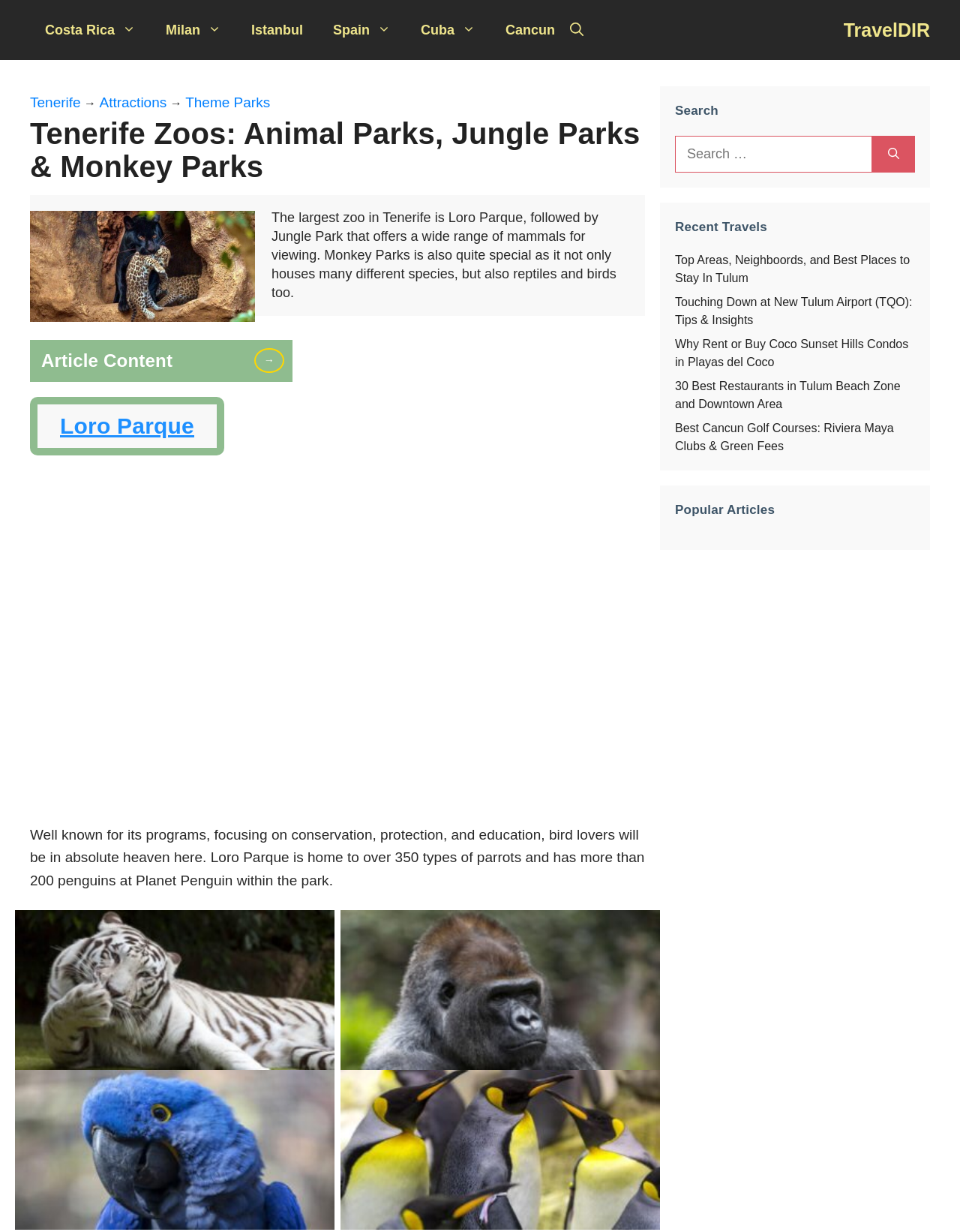Use a single word or phrase to answer the question: 
What is the largest zoo in Tenerife?

Loro Parque